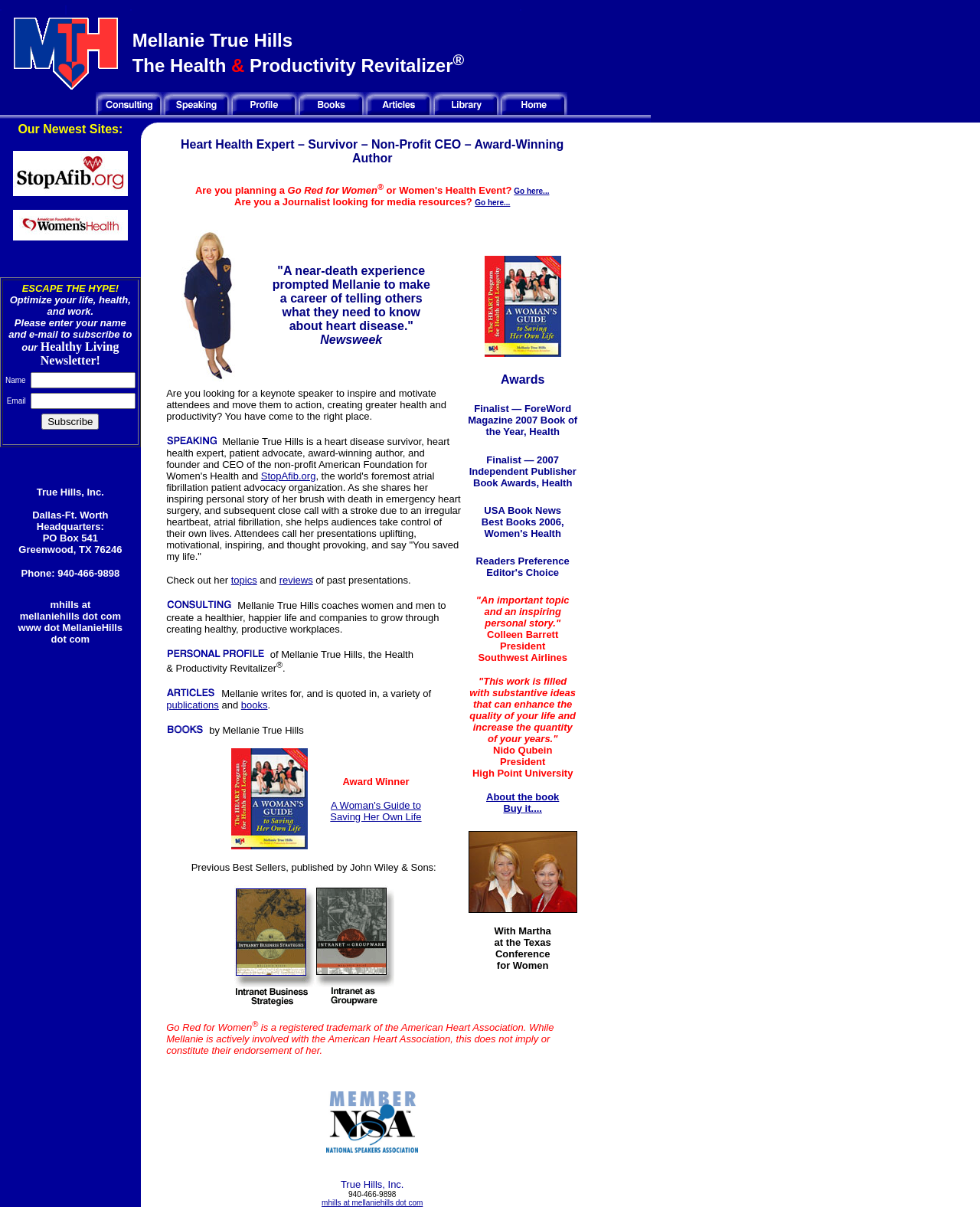How many columns are there in the top navigation menu? Observe the screenshot and provide a one-word or short phrase answer.

7